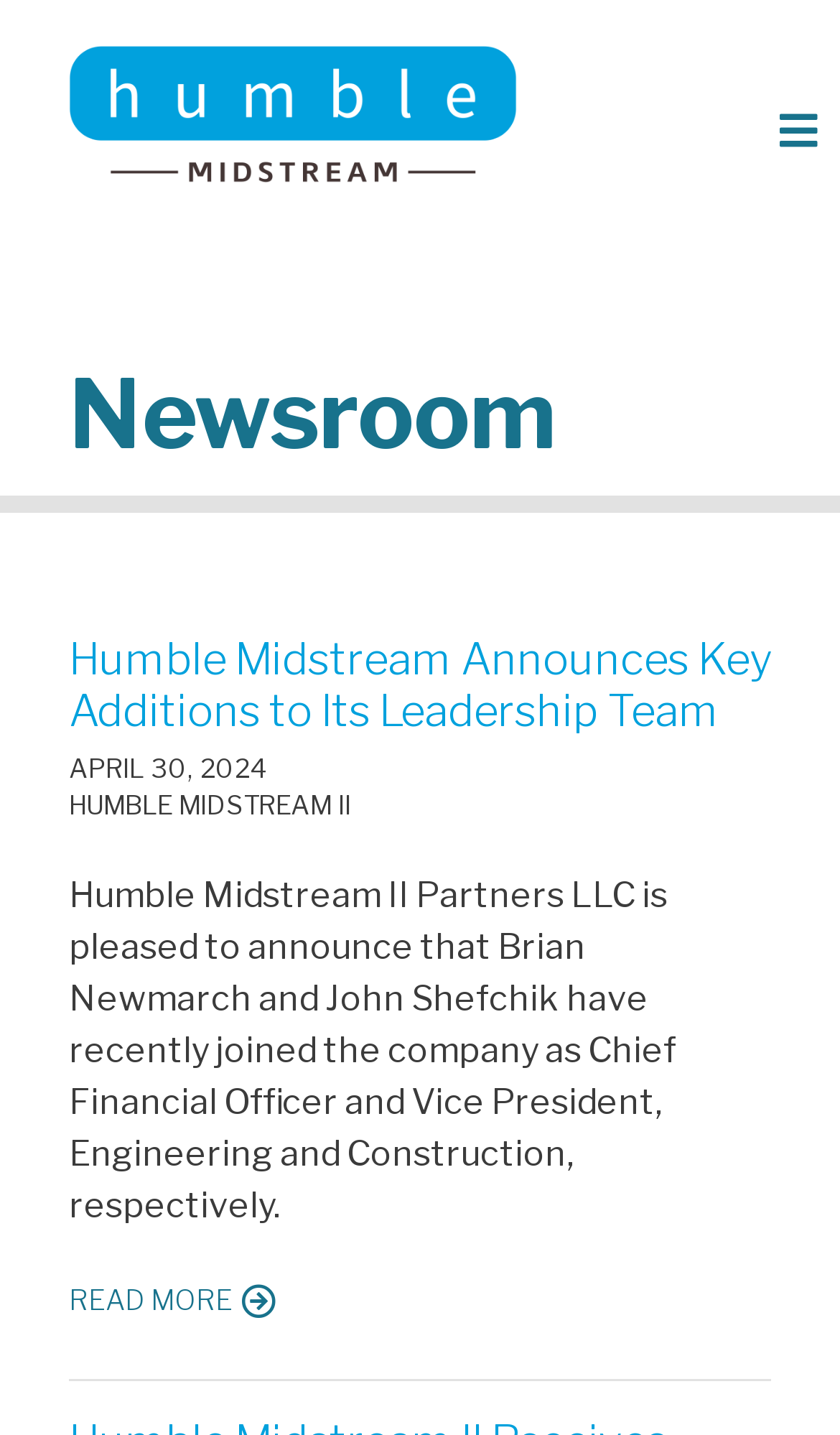Provide a short answer to the following question with just one word or phrase: What are the new roles in the company?

CFO and VP, Engineering and Construction